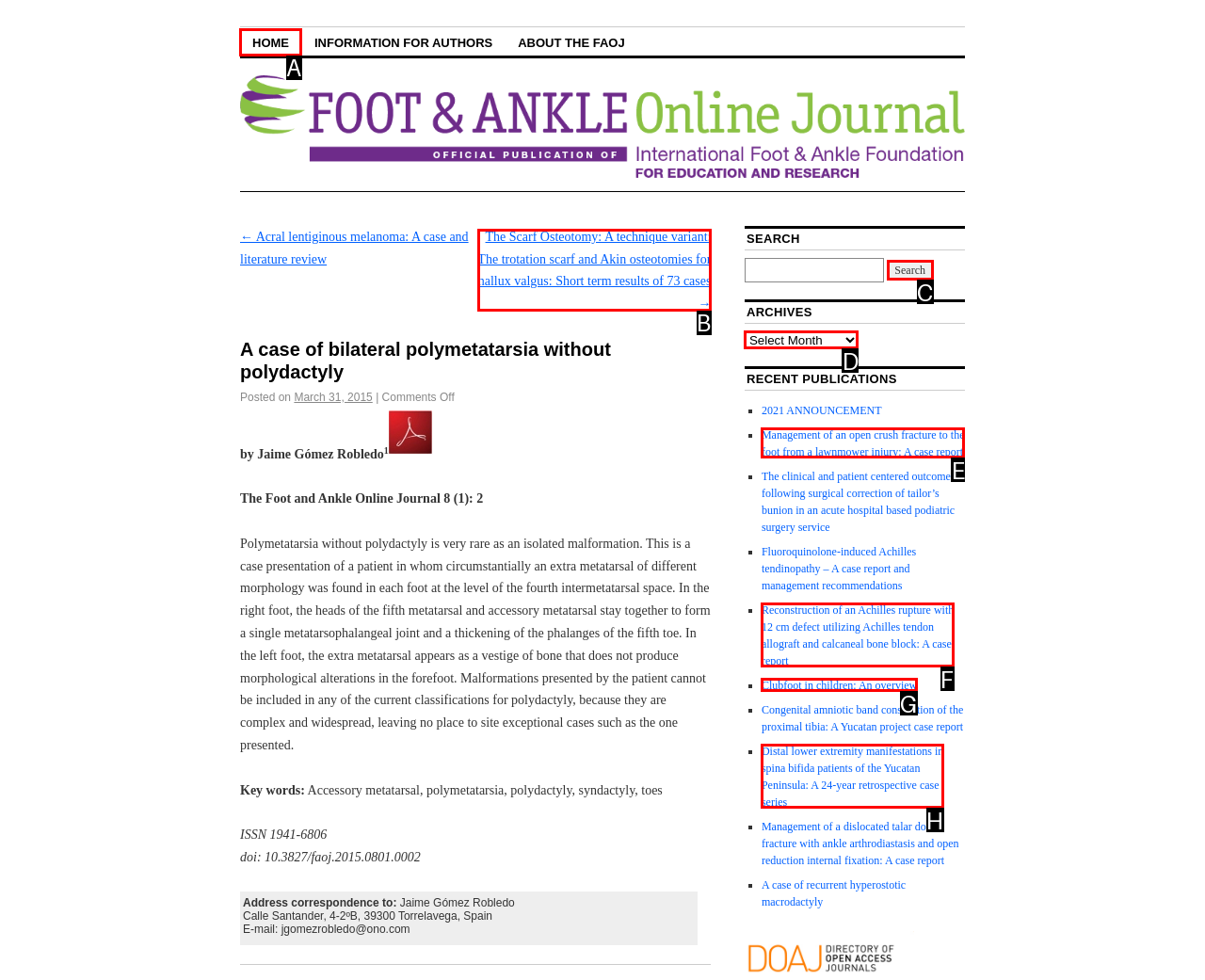What option should you select to complete this task: Click HOME? Indicate your answer by providing the letter only.

A